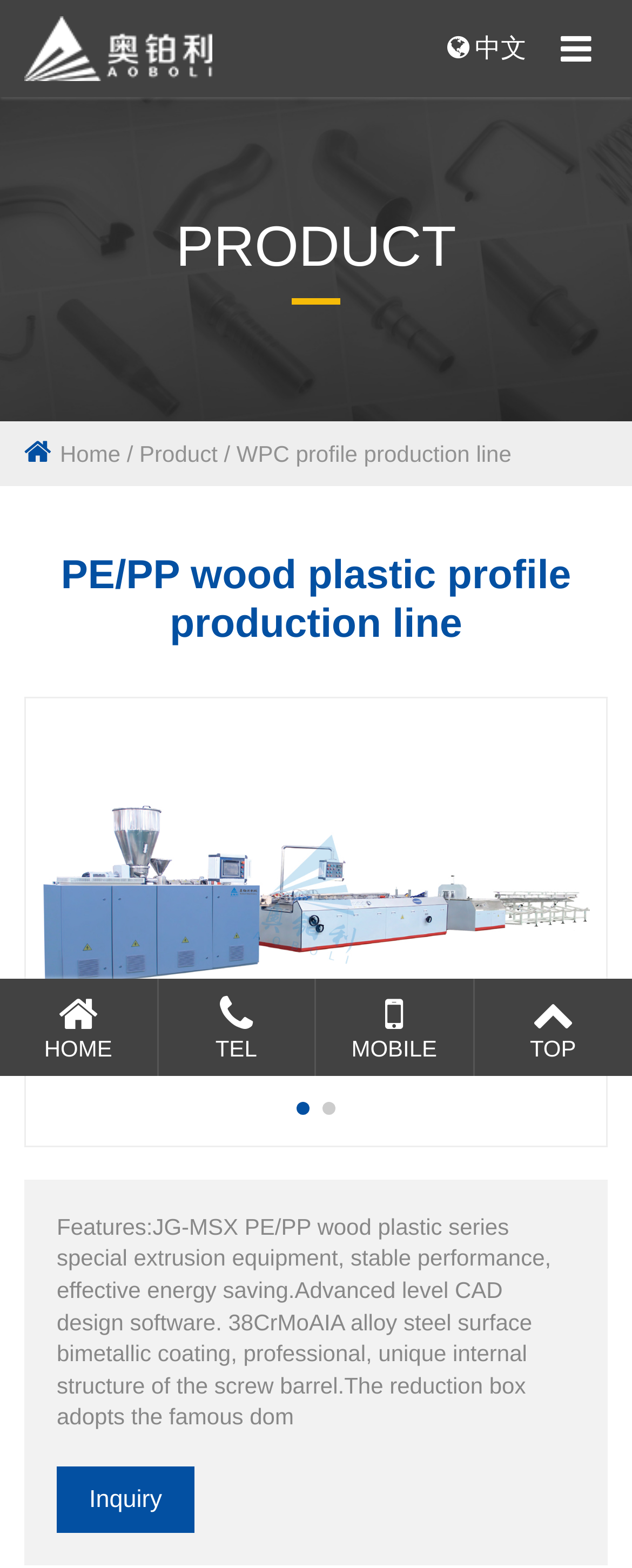What is the language of the webpage?
Look at the image and answer with only one word or phrase.

English and Chinese